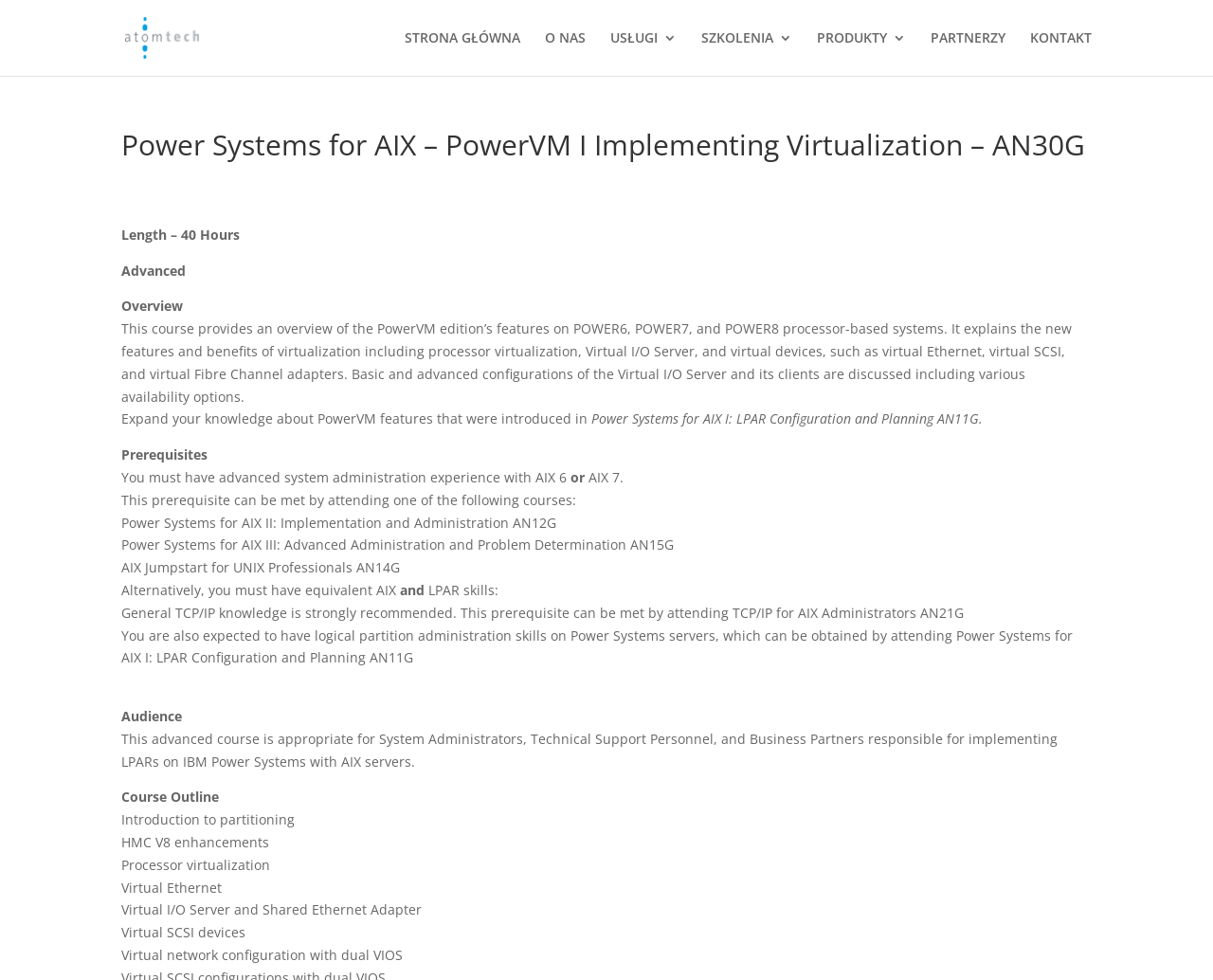Given the element description USŁUGI, predict the bounding box coordinates for the UI element in the webpage screenshot. The format should be (top-left x, top-left y, bottom-right x, bottom-right y), and the values should be between 0 and 1.

[0.503, 0.032, 0.558, 0.077]